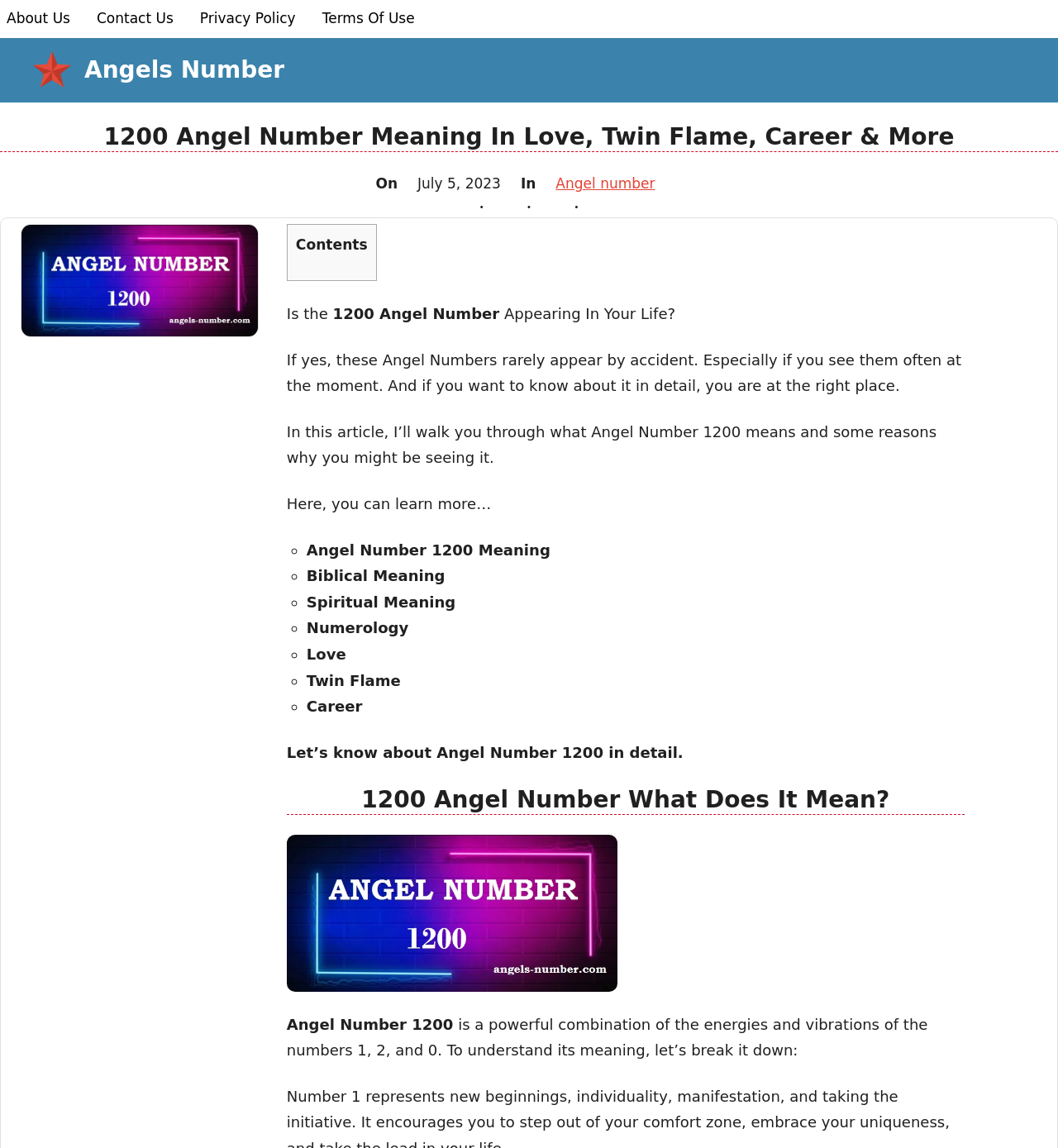How many subheadings are listed under 'Contents'?
Please answer the question with as much detail and depth as you can.

Under the 'Contents' section, there are 7 subheadings listed, which are 'Angel Number 1200 Meaning', 'Biblical Meaning', 'Spiritual Meaning', 'Numerology', 'Love', 'Twin Flame', and 'Career'. These subheadings are indicated by the list markers '◦' and the corresponding text.